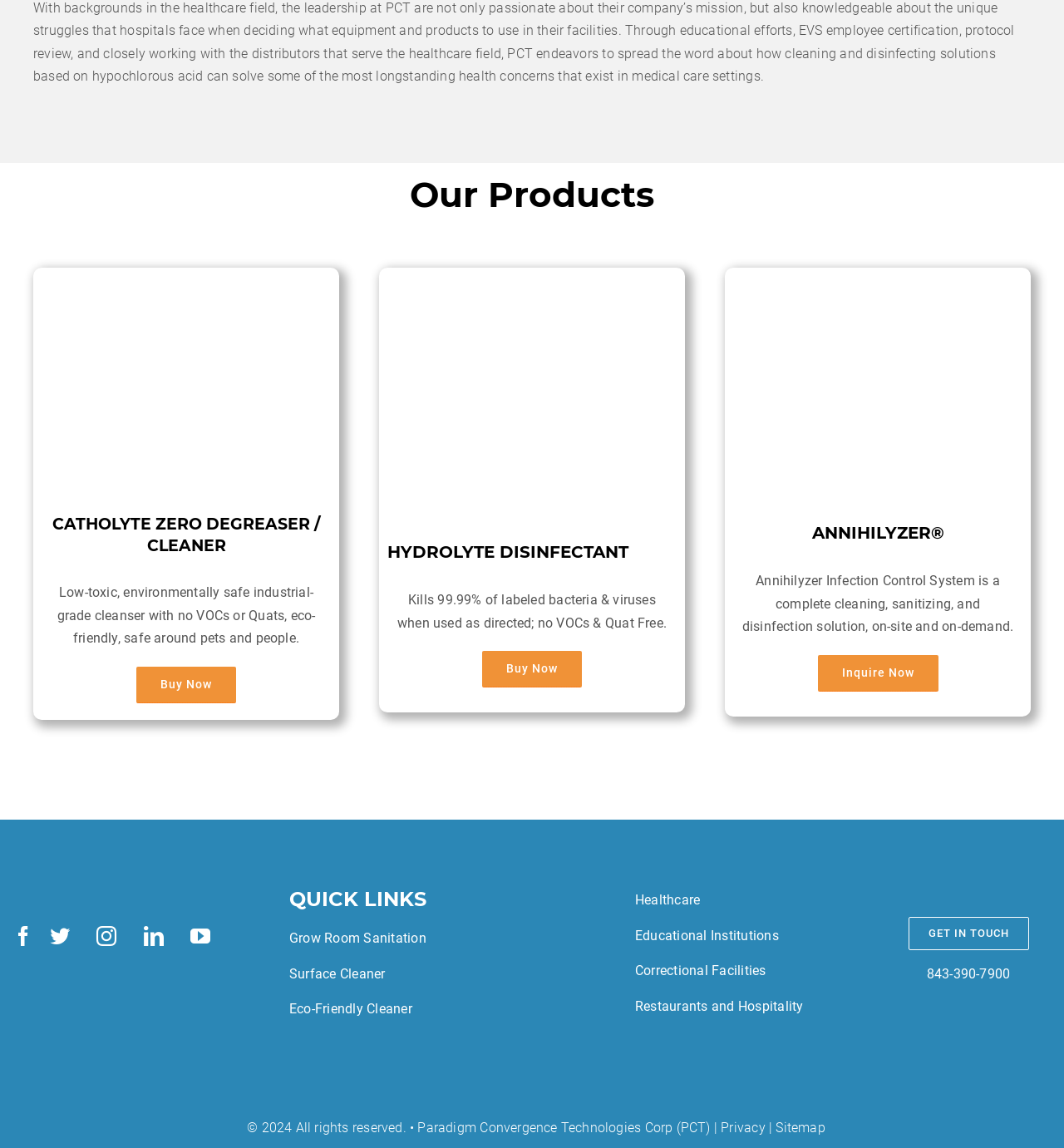Please identify the bounding box coordinates of the clickable area that will allow you to execute the instruction: "Learn about Hydrolyte Disinfectant".

[0.364, 0.472, 0.591, 0.491]